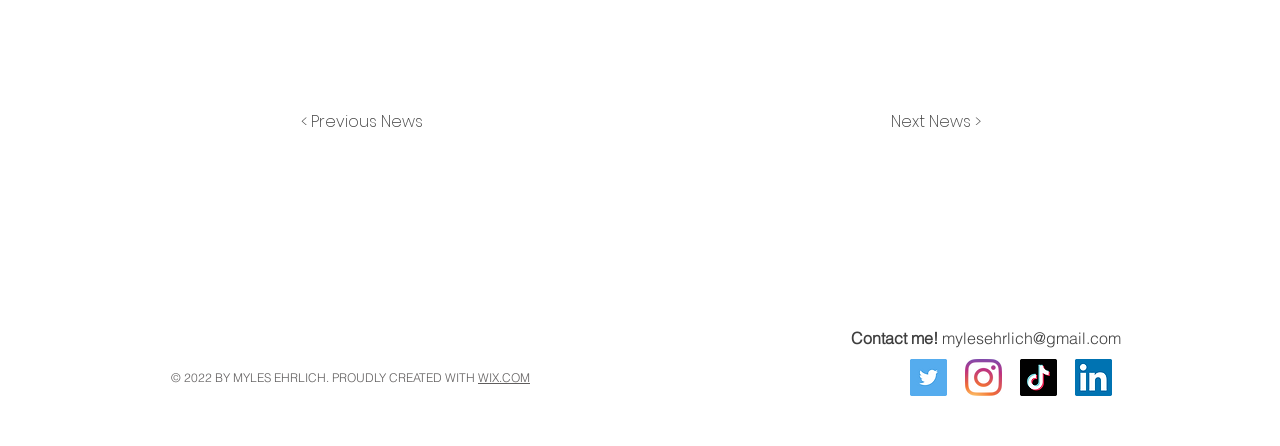What is the year of the copyright notice?
Please craft a detailed and exhaustive response to the question.

I found the copyright notice by looking at the footer section of the page, which contains a notice that says '© 2022 BY MYLES EHRLICH', indicating that the copyright is for the year 2022.